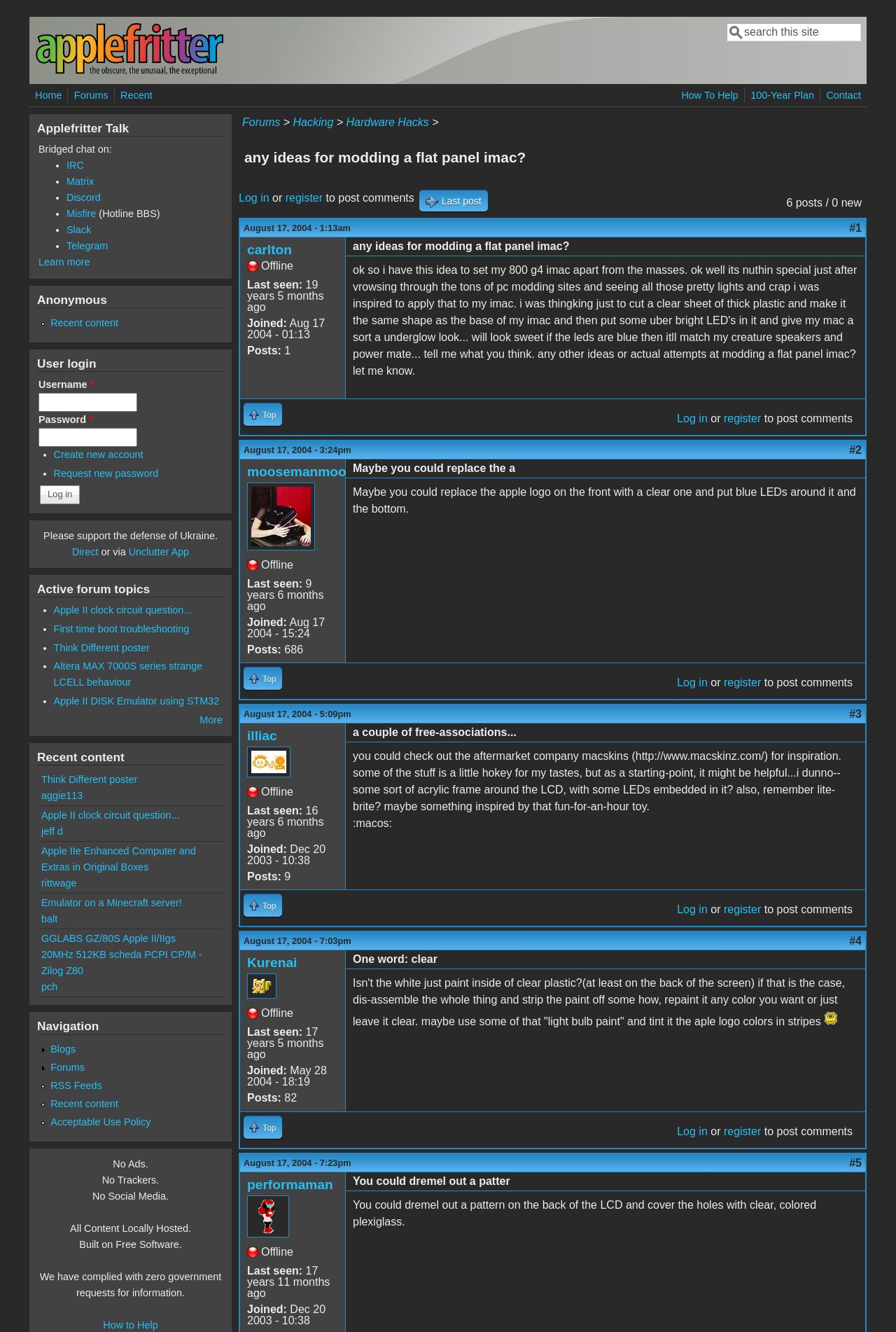Give a one-word or phrase response to the following question: How many posts are in the discussion?

6